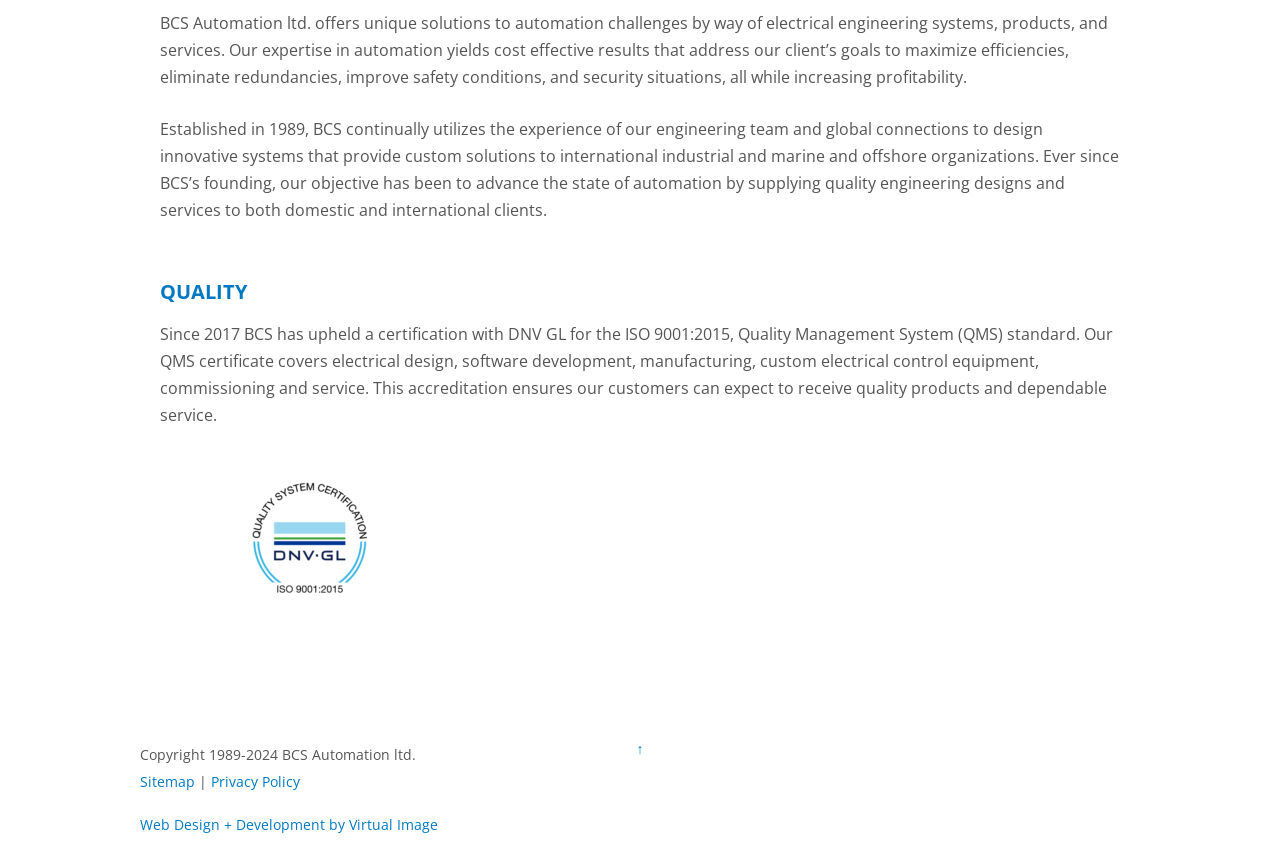Answer succinctly with a single word or phrase:
What is the copyright year range of BCS Automation ltd.'s website?

1989-2024